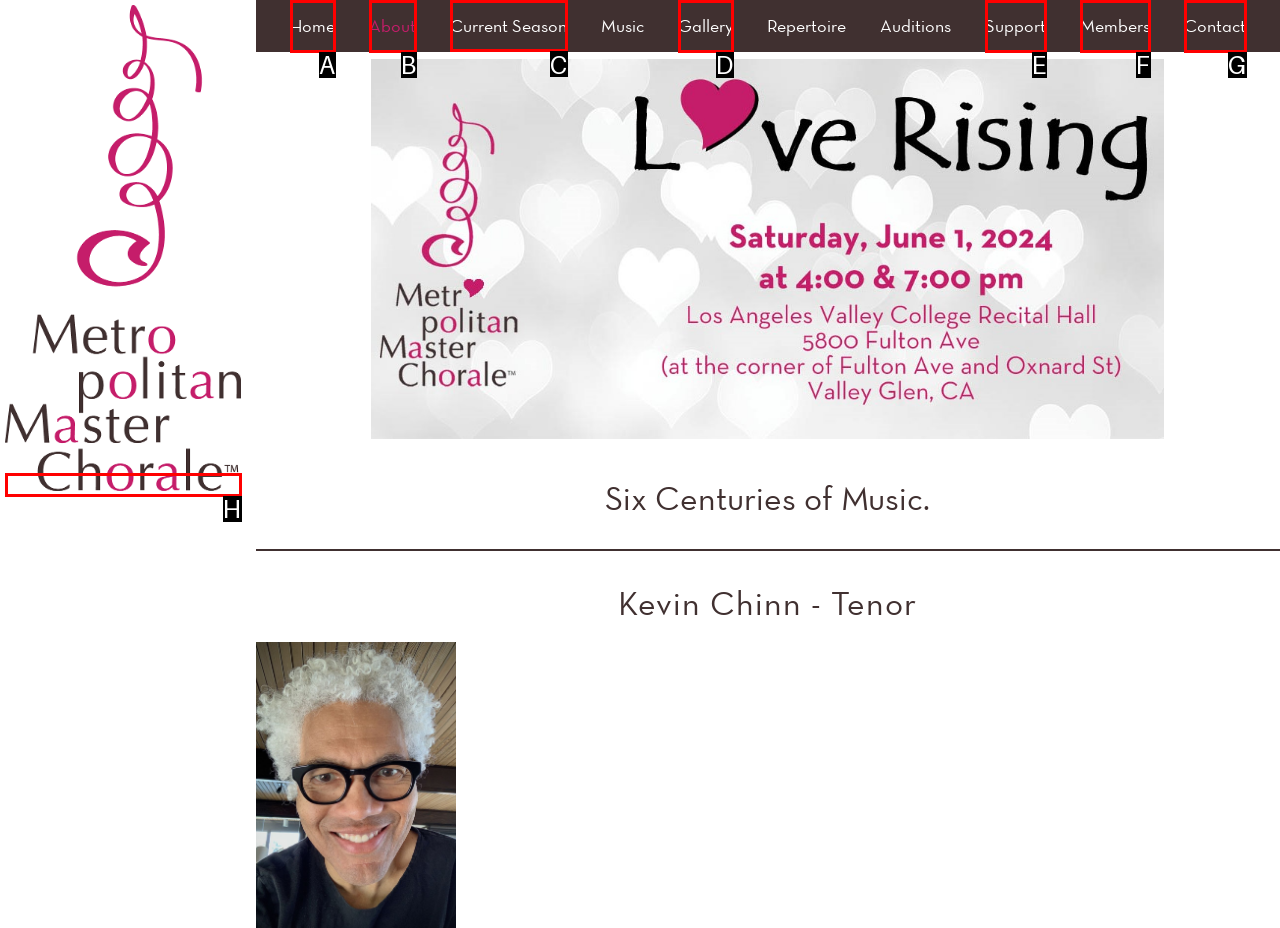Identify the correct choice to execute this task: view current season
Respond with the letter corresponding to the right option from the available choices.

C